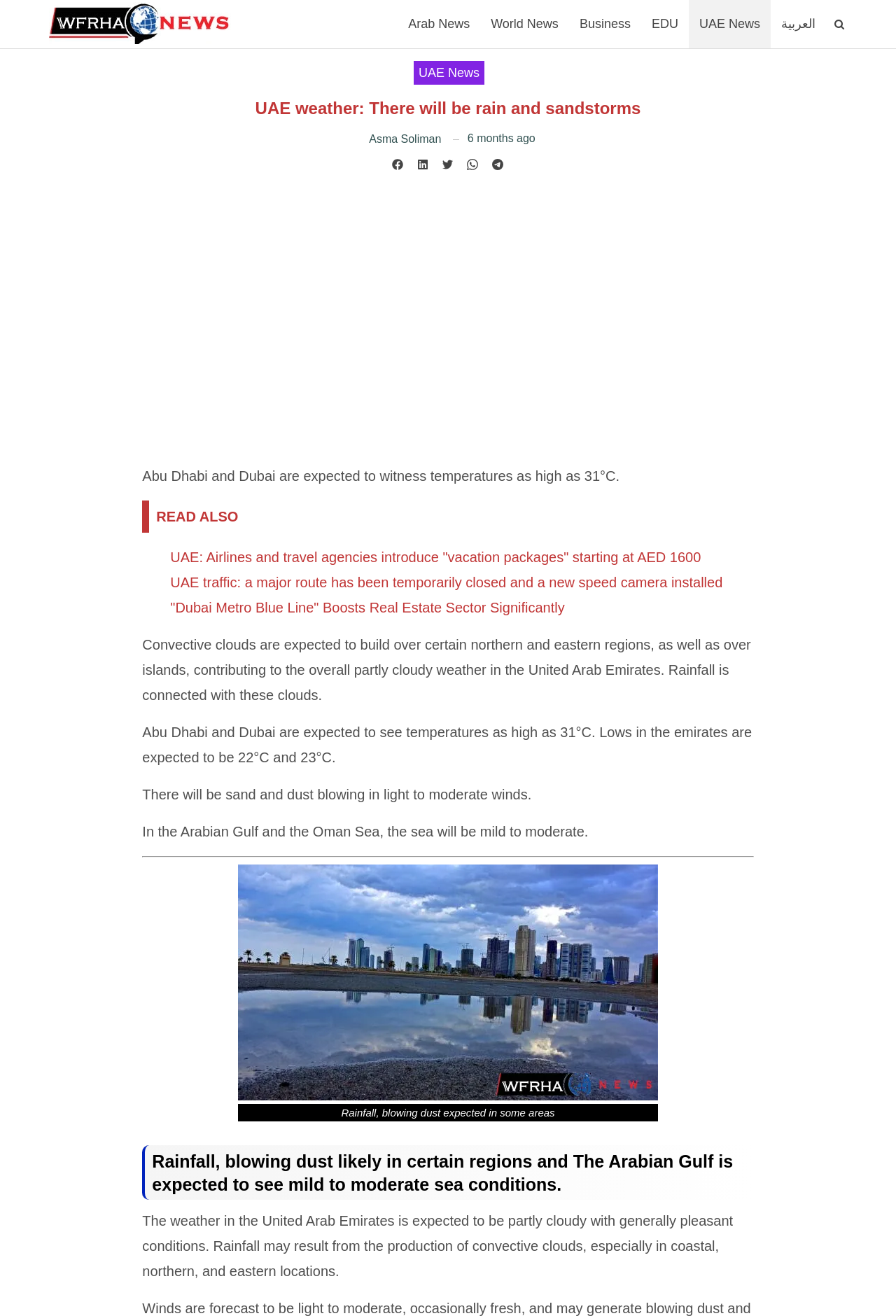Show the bounding box coordinates for the HTML element as described: "العربية".

[0.86, 0.0, 0.922, 0.037]